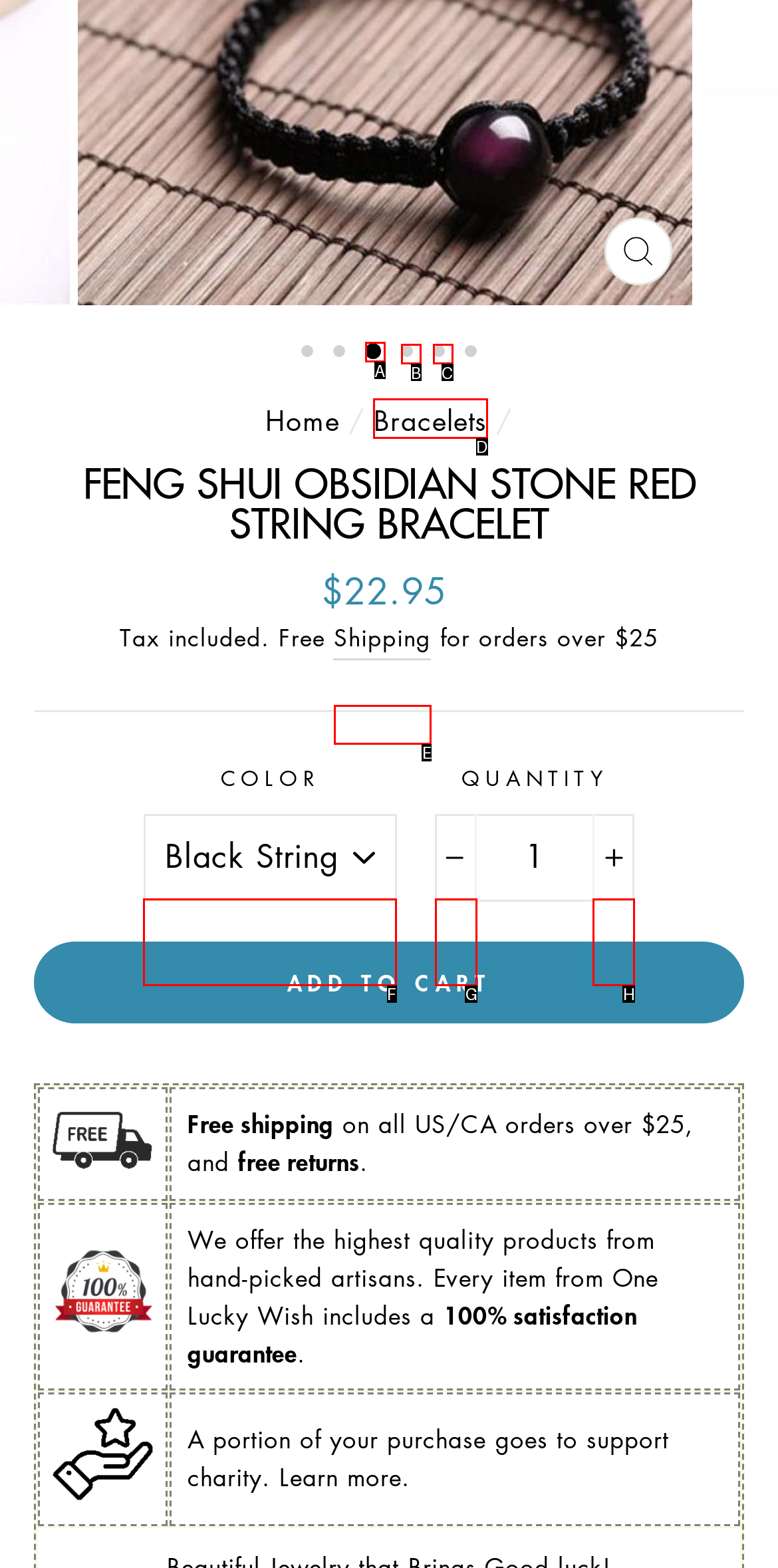Find the UI element described as: +
Reply with the letter of the appropriate option.

H